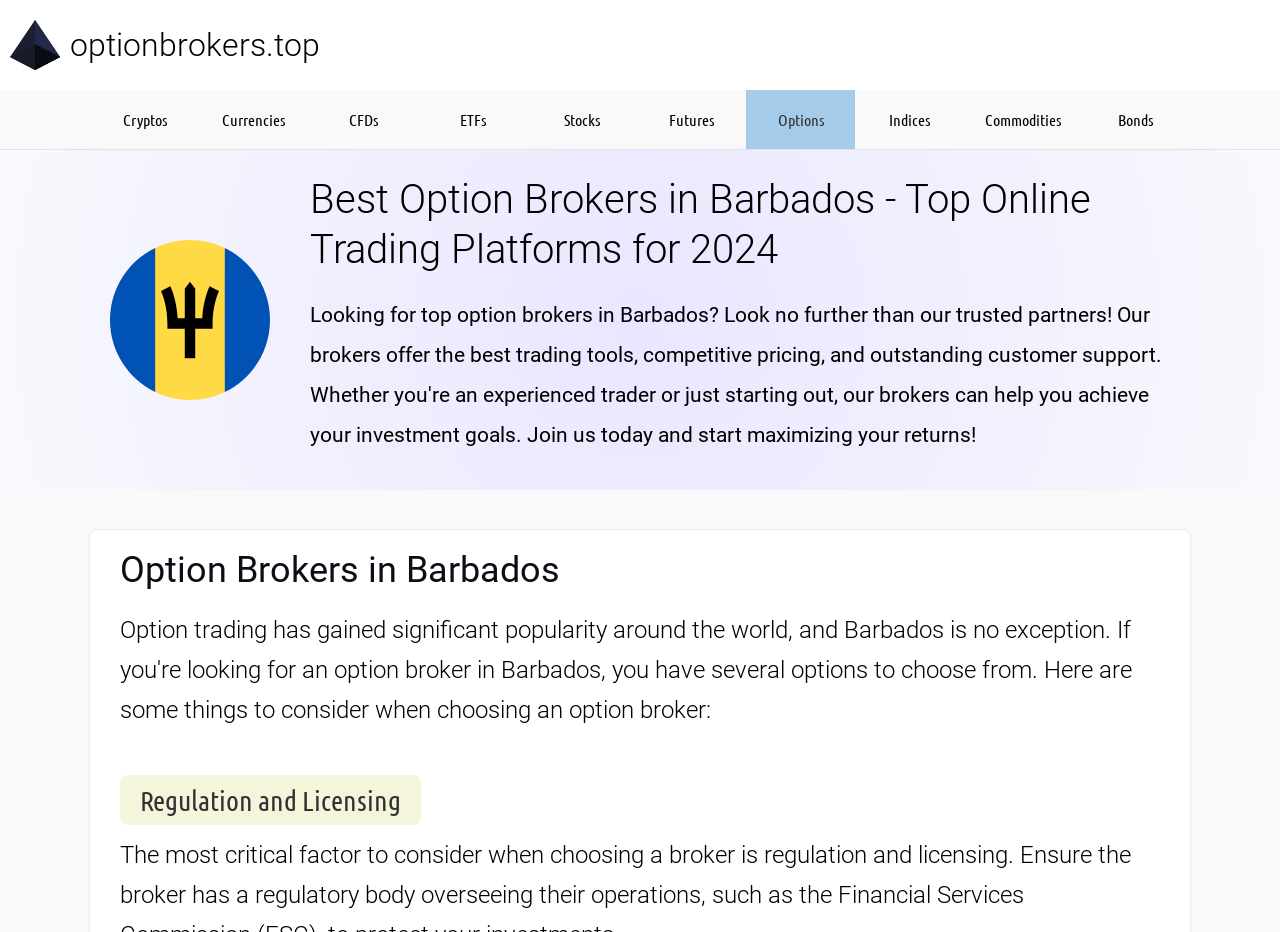Please provide a comprehensive answer to the question based on the screenshot: What is the primary focus of the website?

The primary focus of the website is on option brokers in Barbados, as indicated by the heading 'Best Option Brokers in Barbados - Top Online Trading Platforms for 2024' and the subheading 'Option Brokers in Barbados'.